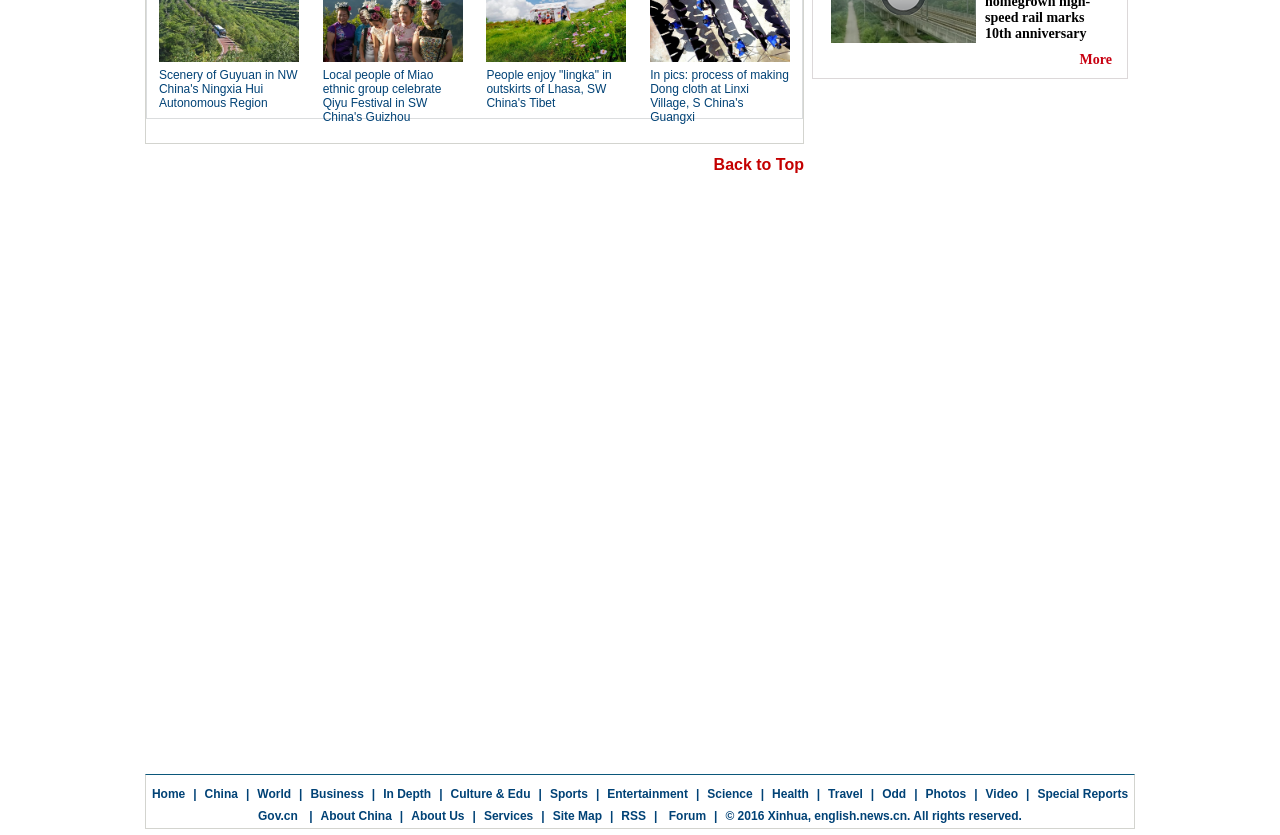Using the information from the screenshot, answer the following question thoroughly:
How many links are there in the main category row?

I counted the number of links in the main category row at the bottom of the page, and there are 17 links in total, including Home, China, World, Business, In Depth, Culture & Edu, Sports, Entertainment, Science, Health, Travel, Odd, Photos, Video, and Special Reports.